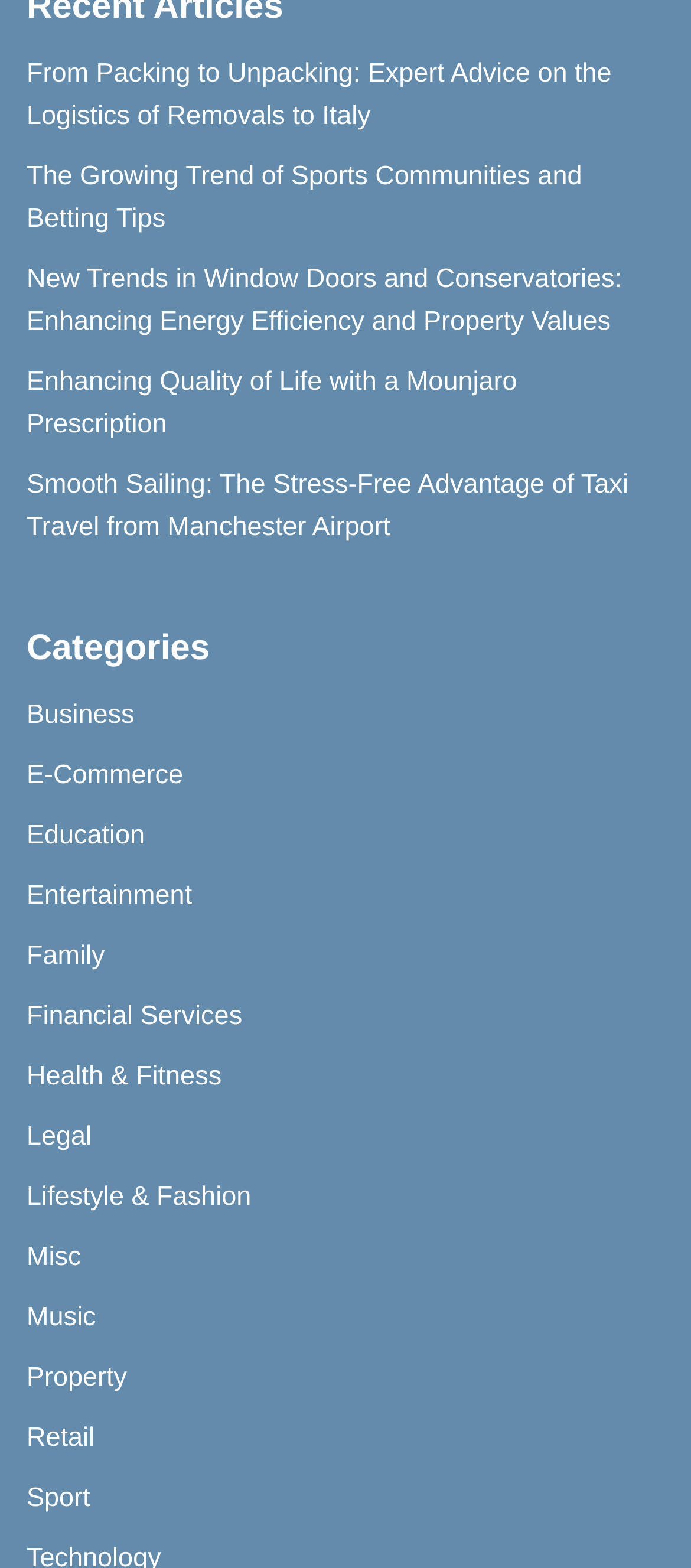What is the last category listed?
From the image, provide a succinct answer in one word or a short phrase.

Sport